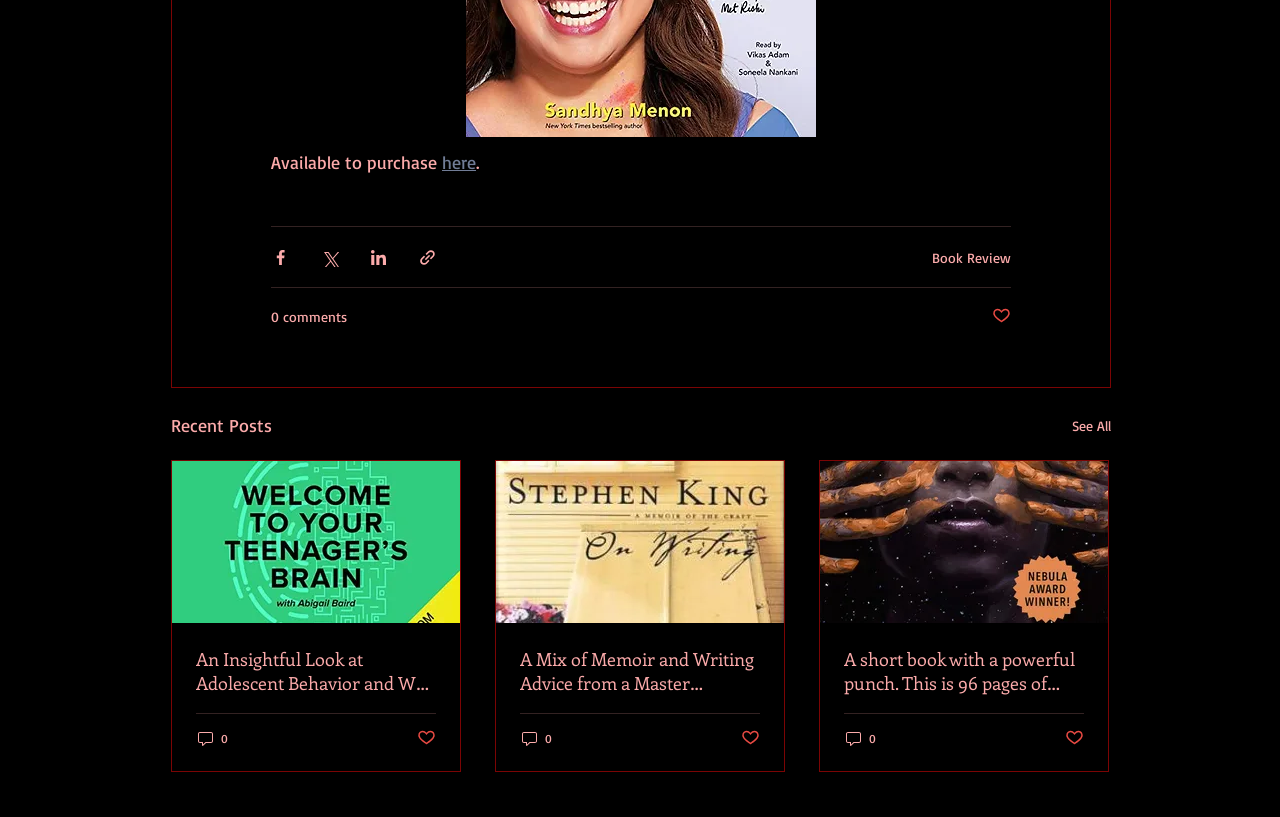Using the element description: "0", determine the bounding box coordinates. The coordinates should be in the format [left, top, right, bottom], with values between 0 and 1.

[0.153, 0.892, 0.179, 0.915]